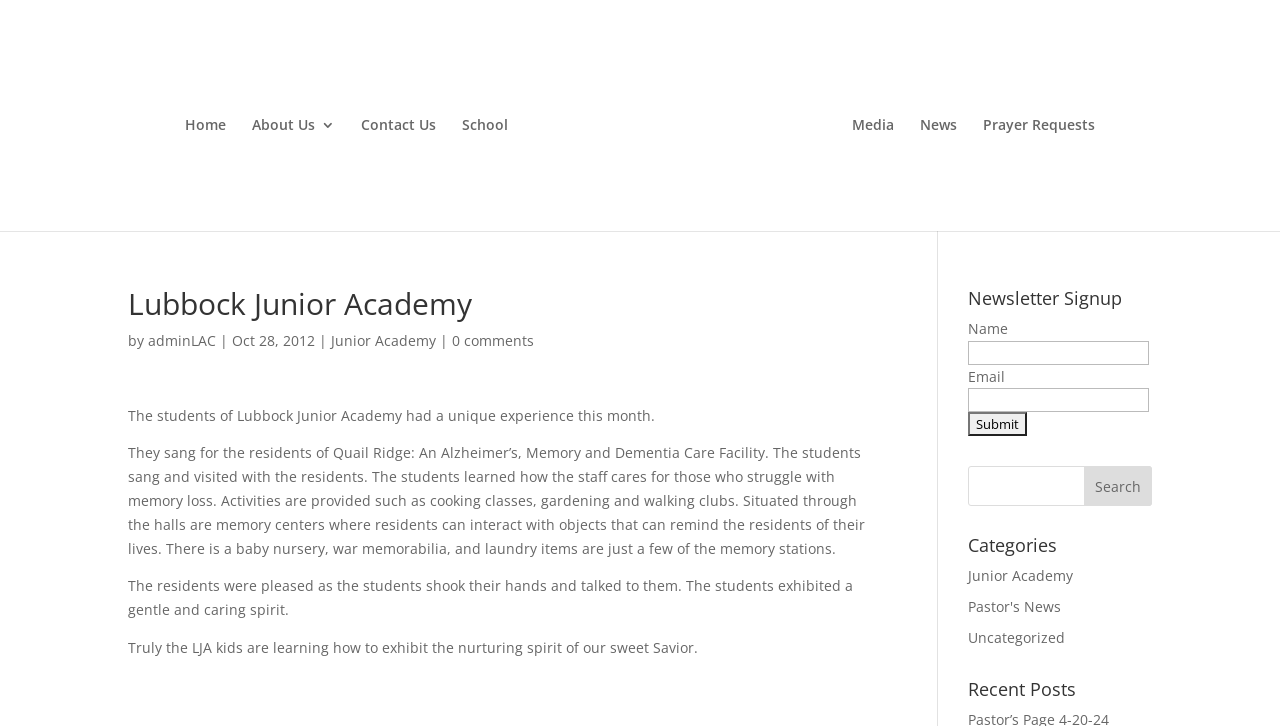Summarize the contents and layout of the webpage in detail.

The webpage is about Lubbock Junior Academy, a school affiliated with Lubbock Adventist Church. At the top, there is a navigation menu with links to "Home", "About Us", "Contact Us", "School", "Media", "News", and "Prayer Requests". Below the navigation menu, there is a prominent image of Lubbock Adventist Church.

The main content of the webpage is an article about a unique experience of the students of Lubbock Junior Academy, who sang for the residents of Quail Ridge, an Alzheimer's, Memory, and Dementia Care Facility. The article is divided into four paragraphs, describing the students' visit, their interactions with the residents, and the activities provided at the facility.

To the right of the article, there are several sections, including a "Newsletter Signup" section with input fields for name and email, a search bar, a "Categories" section with links to "Junior Academy", "Pastor's News", and "Uncategorized", and a "Recent Posts" section.

Overall, the webpage has a clean and organized layout, with a clear focus on the article about the students' experience at Quail Ridge.